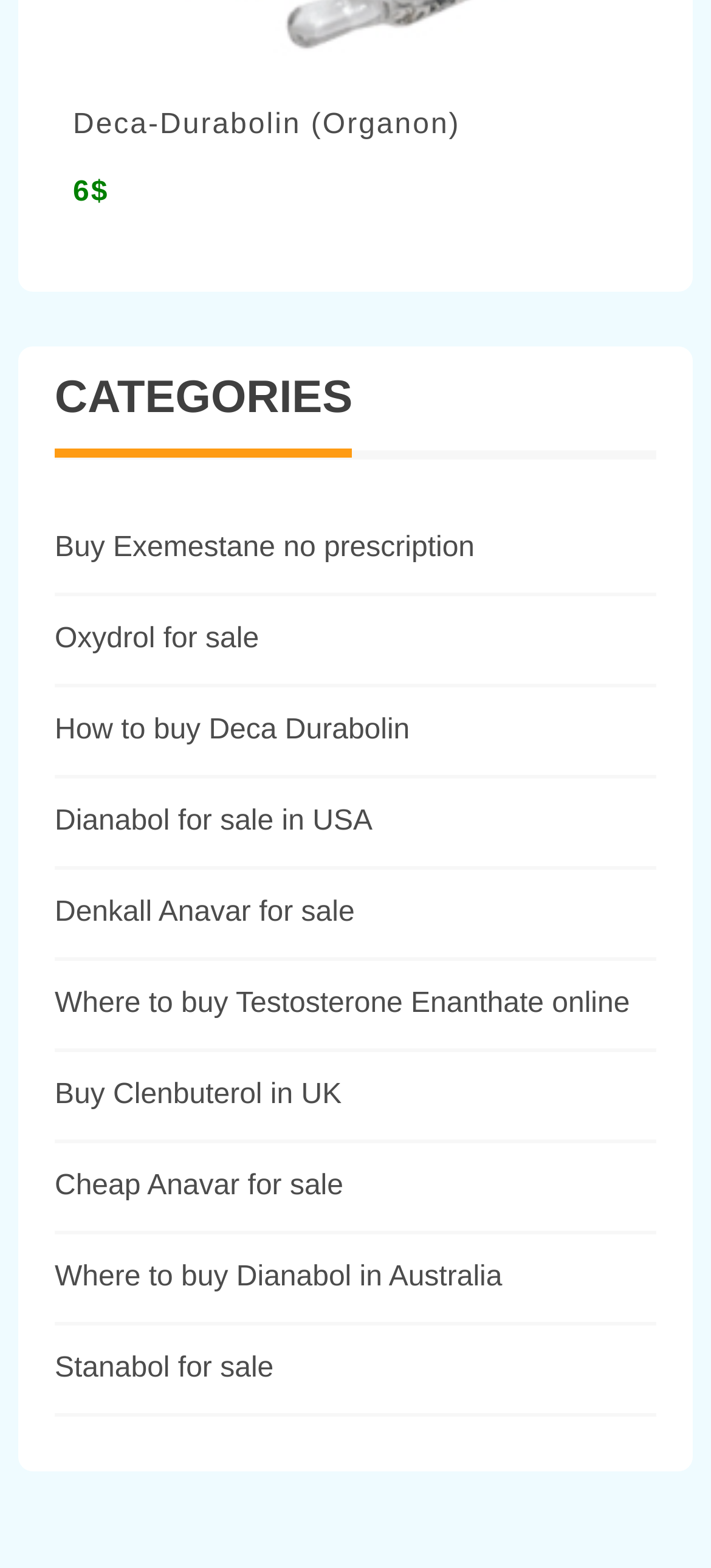Find the bounding box coordinates of the clickable area required to complete the following action: "Click on Deca-Durabolin link".

[0.103, 0.07, 0.648, 0.09]